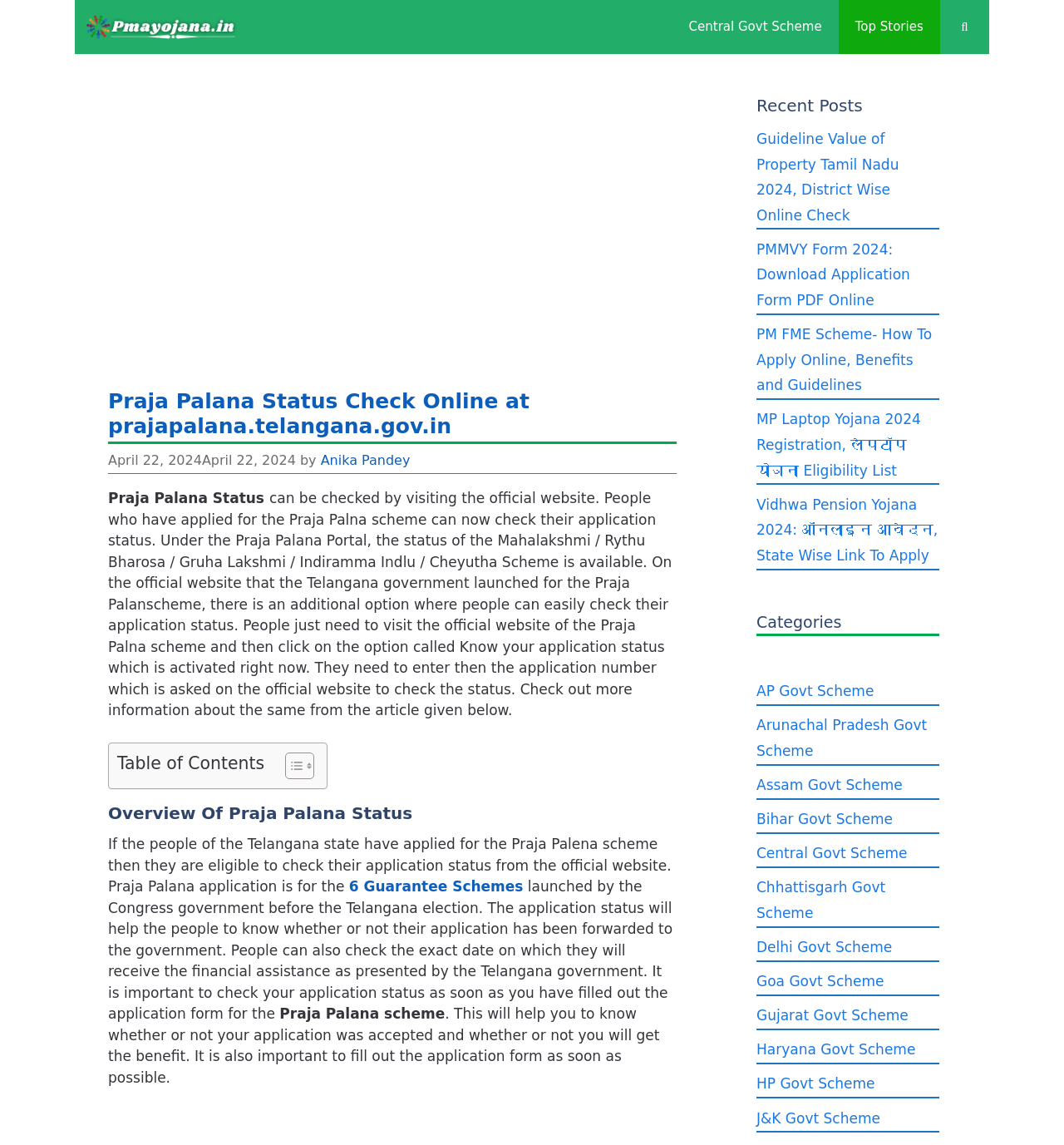Pinpoint the bounding box coordinates of the area that must be clicked to complete this instruction: "Toggle Table of Content".

[0.256, 0.656, 0.291, 0.681]